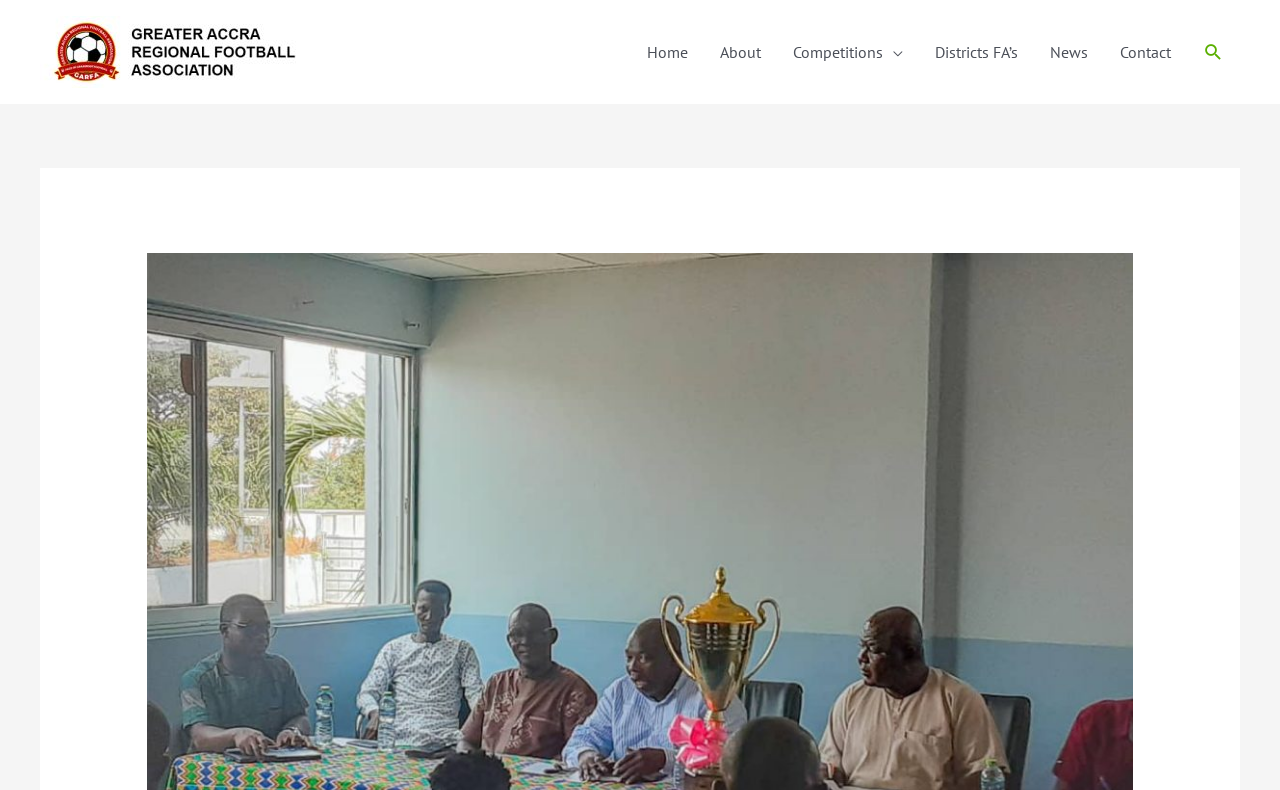Provide the bounding box coordinates of the section that needs to be clicked to accomplish the following instruction: "view about page."

[0.55, 0.025, 0.607, 0.106]